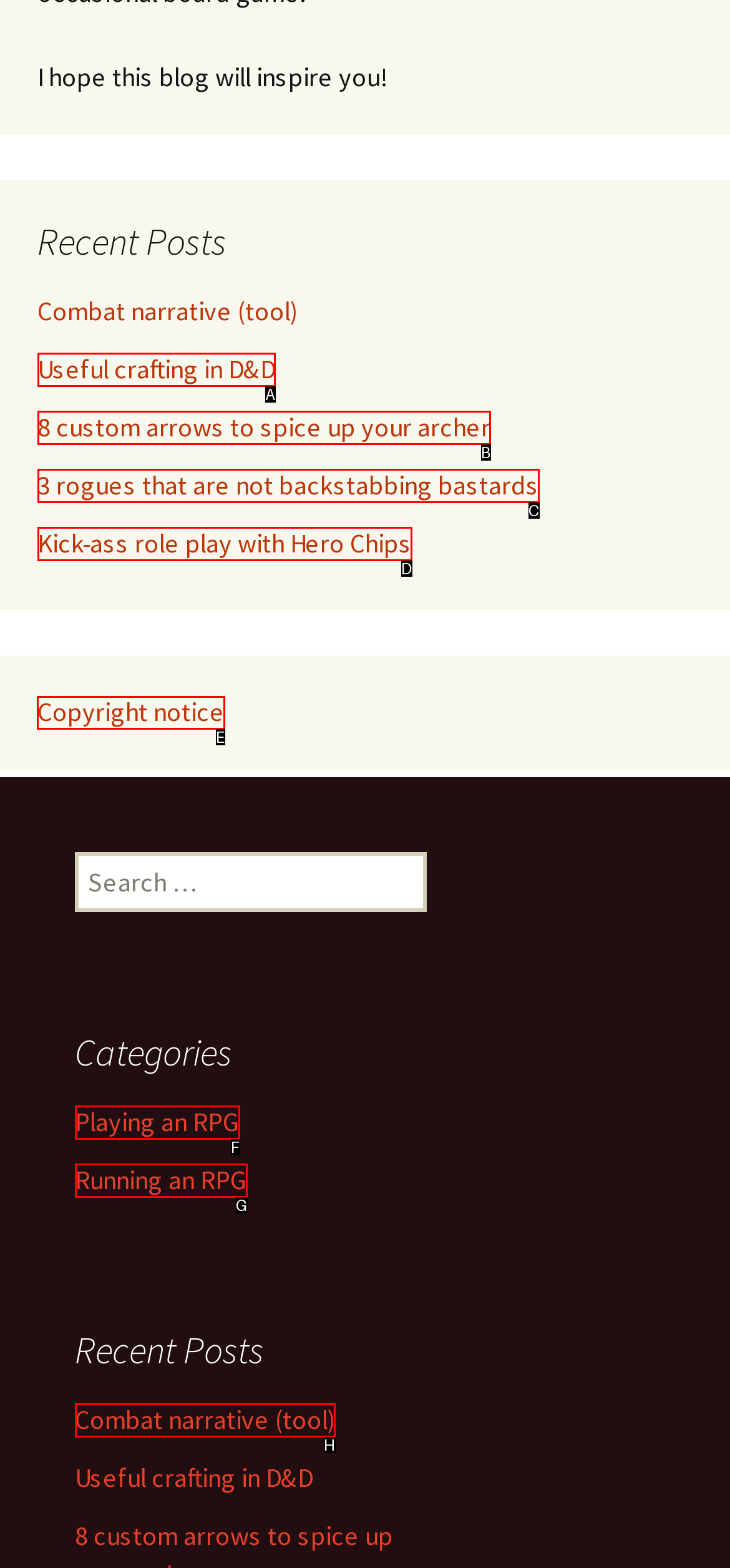Identify the appropriate lettered option to execute the following task: Check the Copyright notice
Respond with the letter of the selected choice.

E